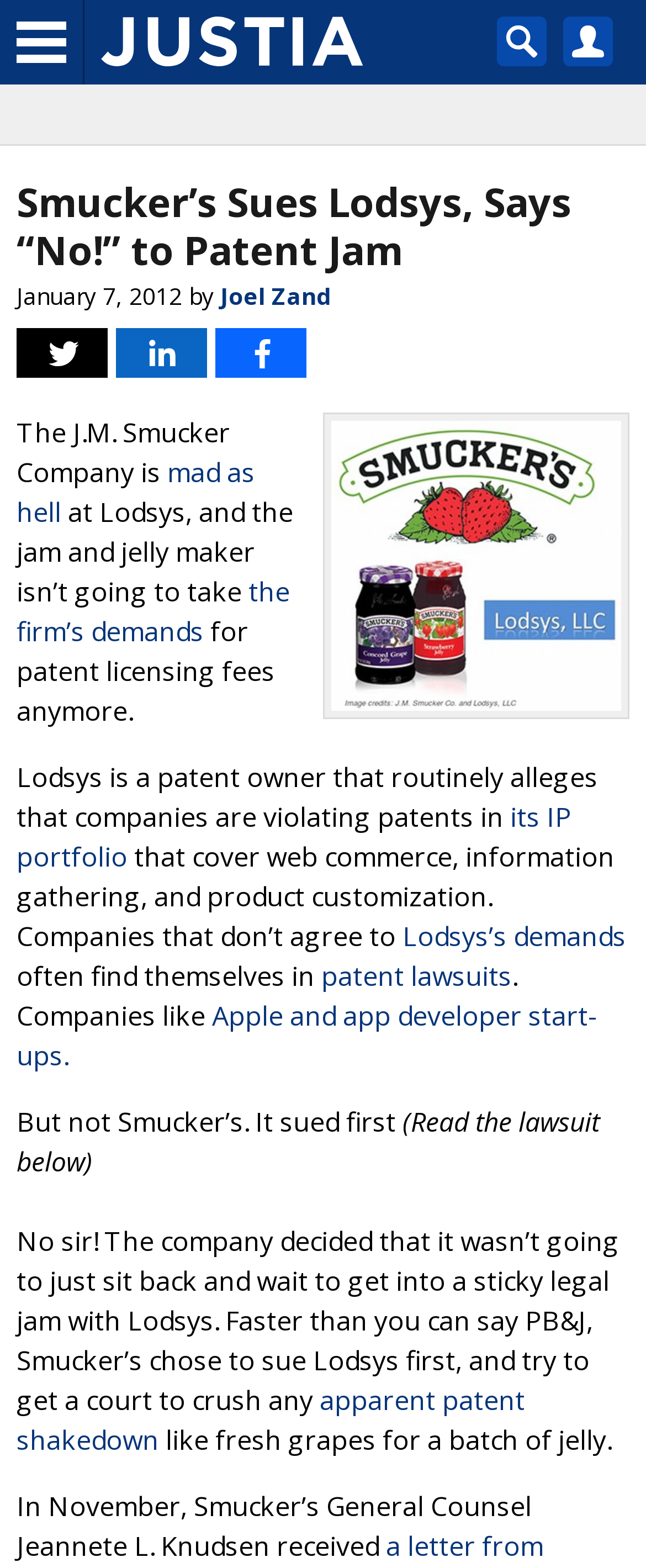What is the name of the company that is mad at Lodsys?
Look at the screenshot and respond with one word or a short phrase.

The J.M. Smucker Company